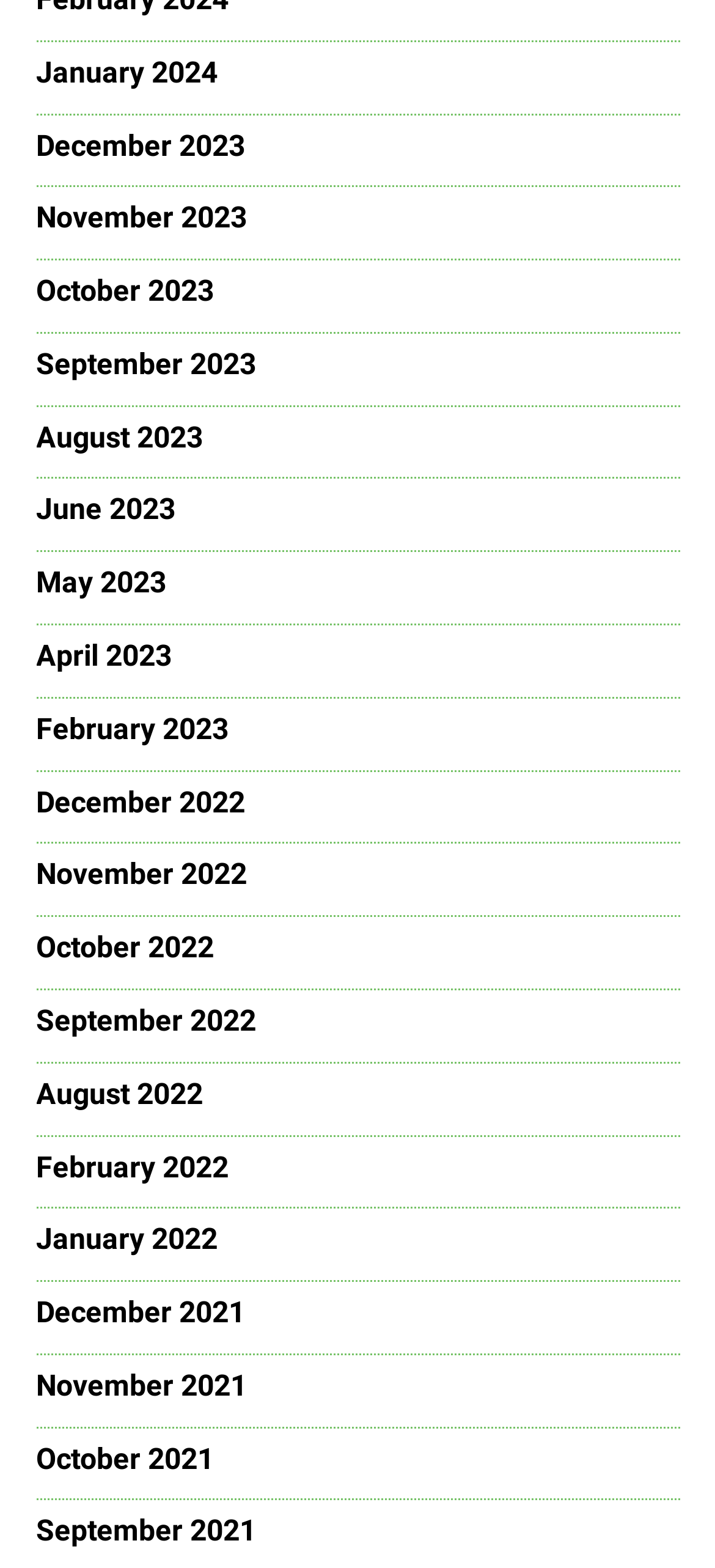Identify the bounding box coordinates for the region of the element that should be clicked to carry out the instruction: "view January 2024". The bounding box coordinates should be four float numbers between 0 and 1, i.e., [left, top, right, bottom].

[0.05, 0.036, 0.304, 0.058]